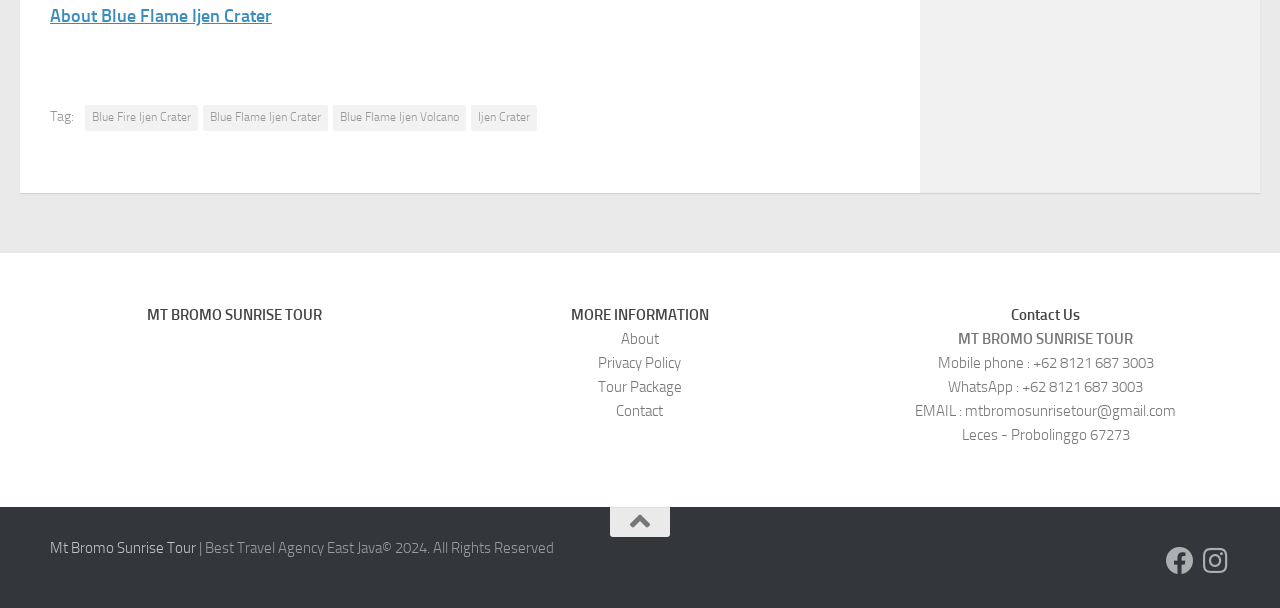Locate the bounding box coordinates of the clickable area to execute the instruction: "Follow on Facebook". Provide the coordinates as four float numbers between 0 and 1, represented as [left, top, right, bottom].

[0.911, 0.899, 0.933, 0.945]